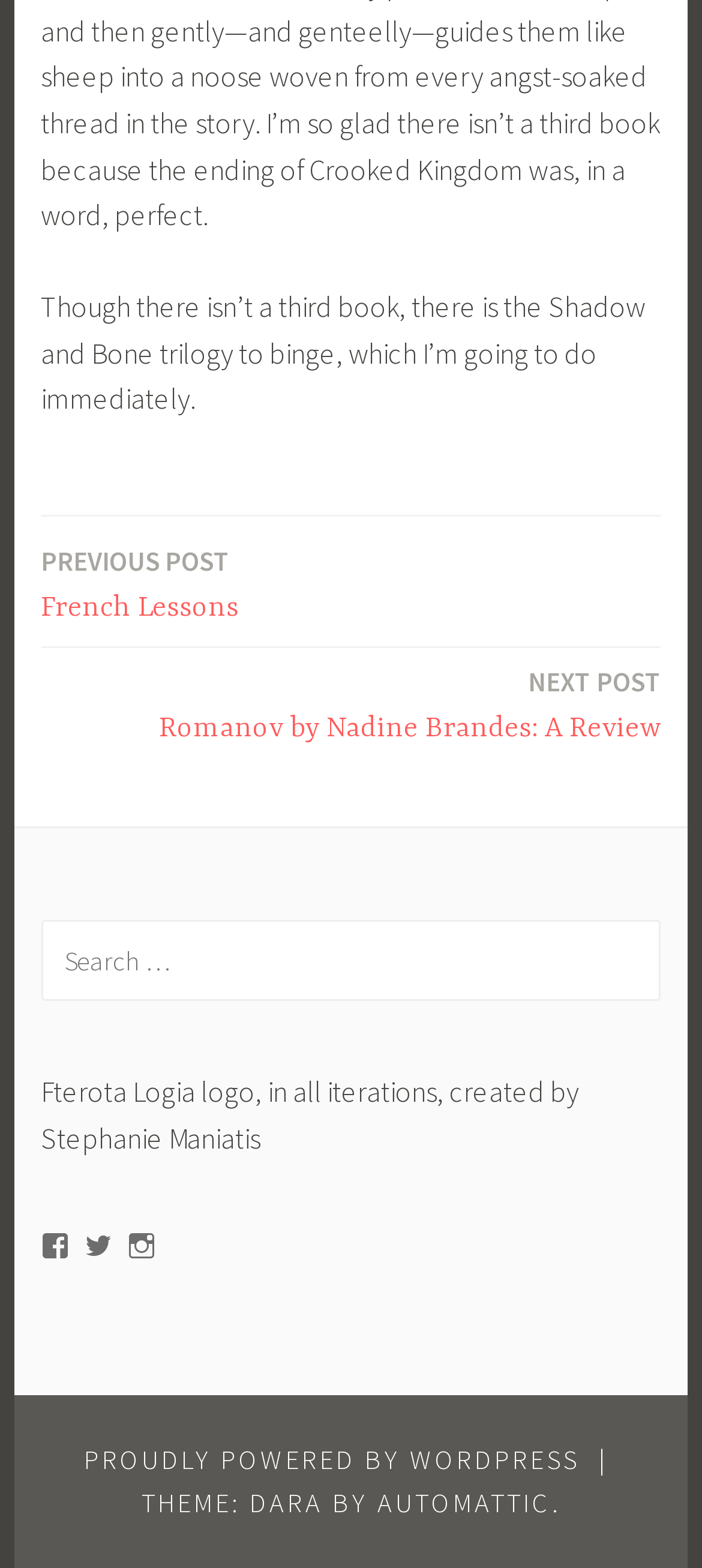Locate the bounding box coordinates of the element to click to perform the following action: 'View previous post'. The coordinates should be given as four float values between 0 and 1, in the form of [left, top, right, bottom].

[0.058, 0.345, 0.34, 0.405]